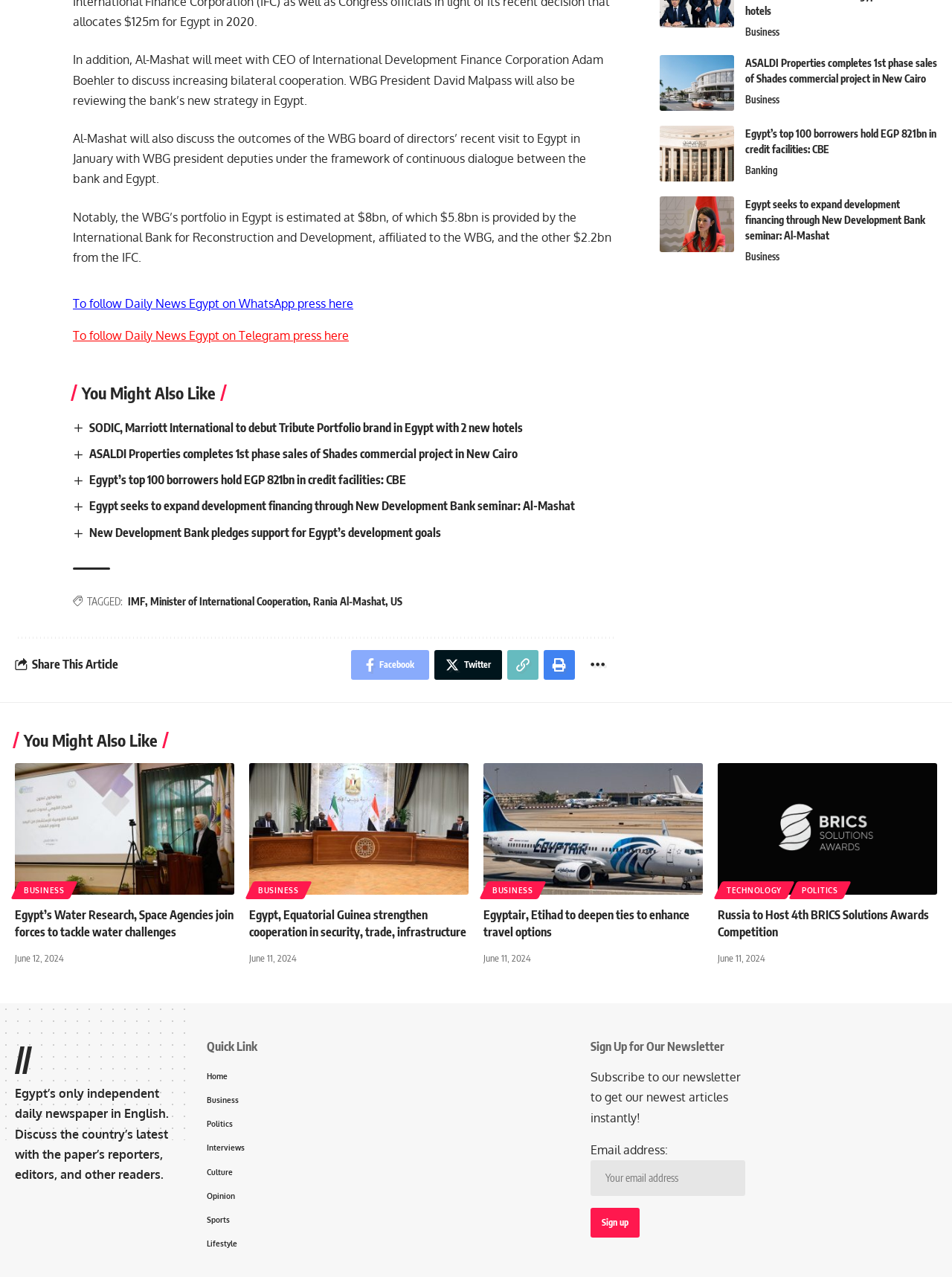Locate the bounding box coordinates of the clickable area needed to fulfill the instruction: "Follow Daily News Egypt on WhatsApp".

[0.077, 0.232, 0.371, 0.244]